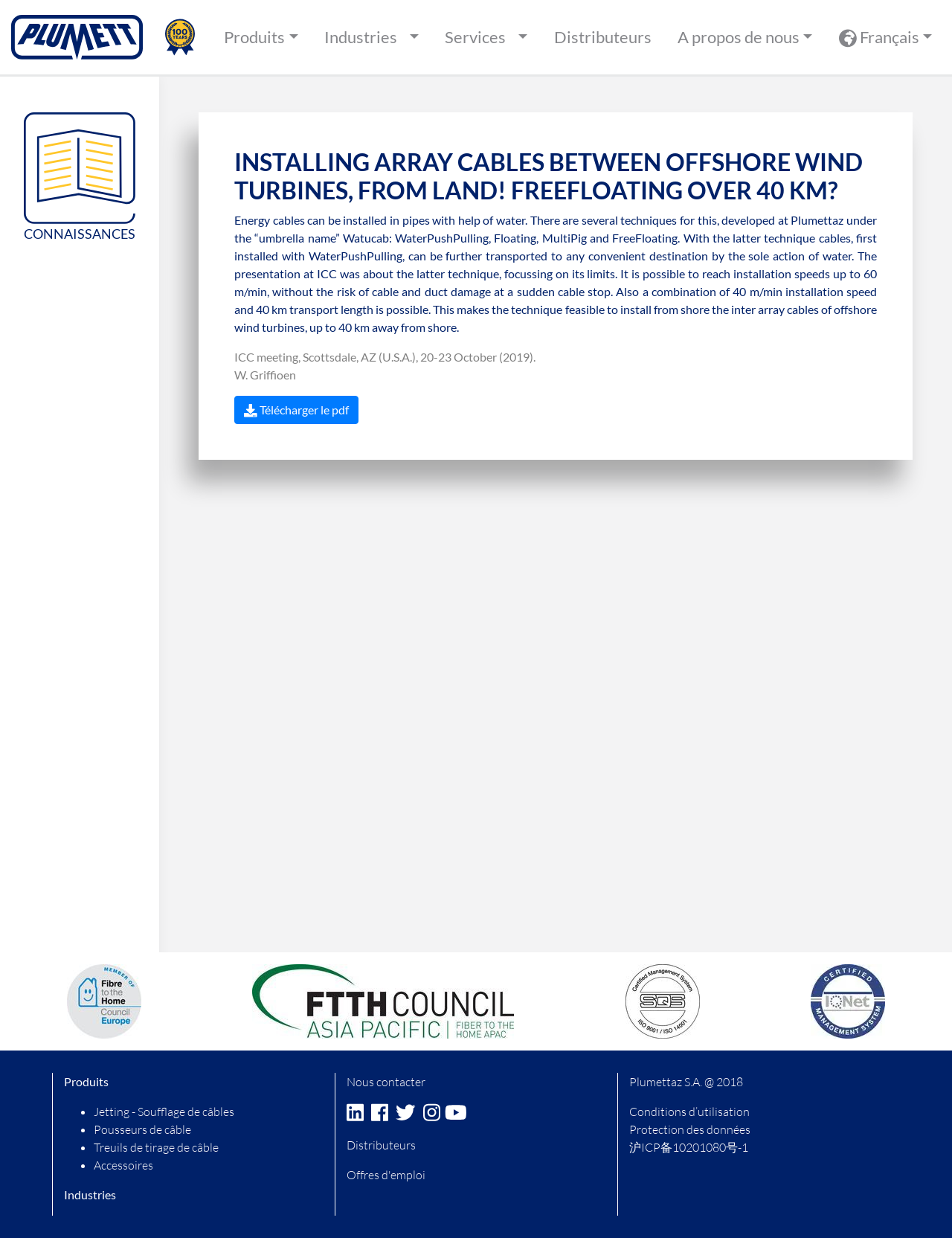Select the bounding box coordinates of the element I need to click to carry out the following instruction: "Contact us".

[0.364, 0.868, 0.447, 0.88]